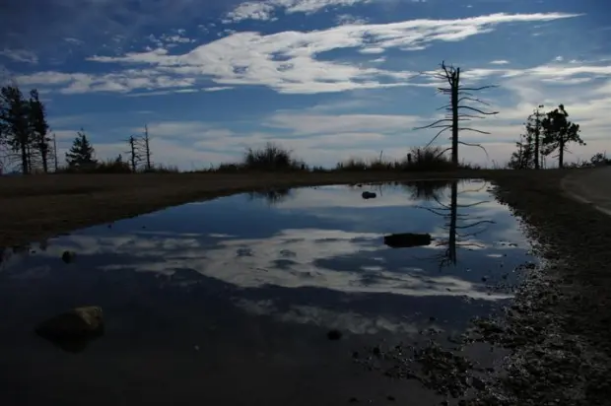What is reflected in the puddle?
Utilize the information in the image to give a detailed answer to the question.

The caption states that the puddle serves as a mirror, enhancing the beauty of the scene, and it is reflecting the dynamic sky above, which is filled with soft, wispy clouds that blend seamlessly with the blue hues.